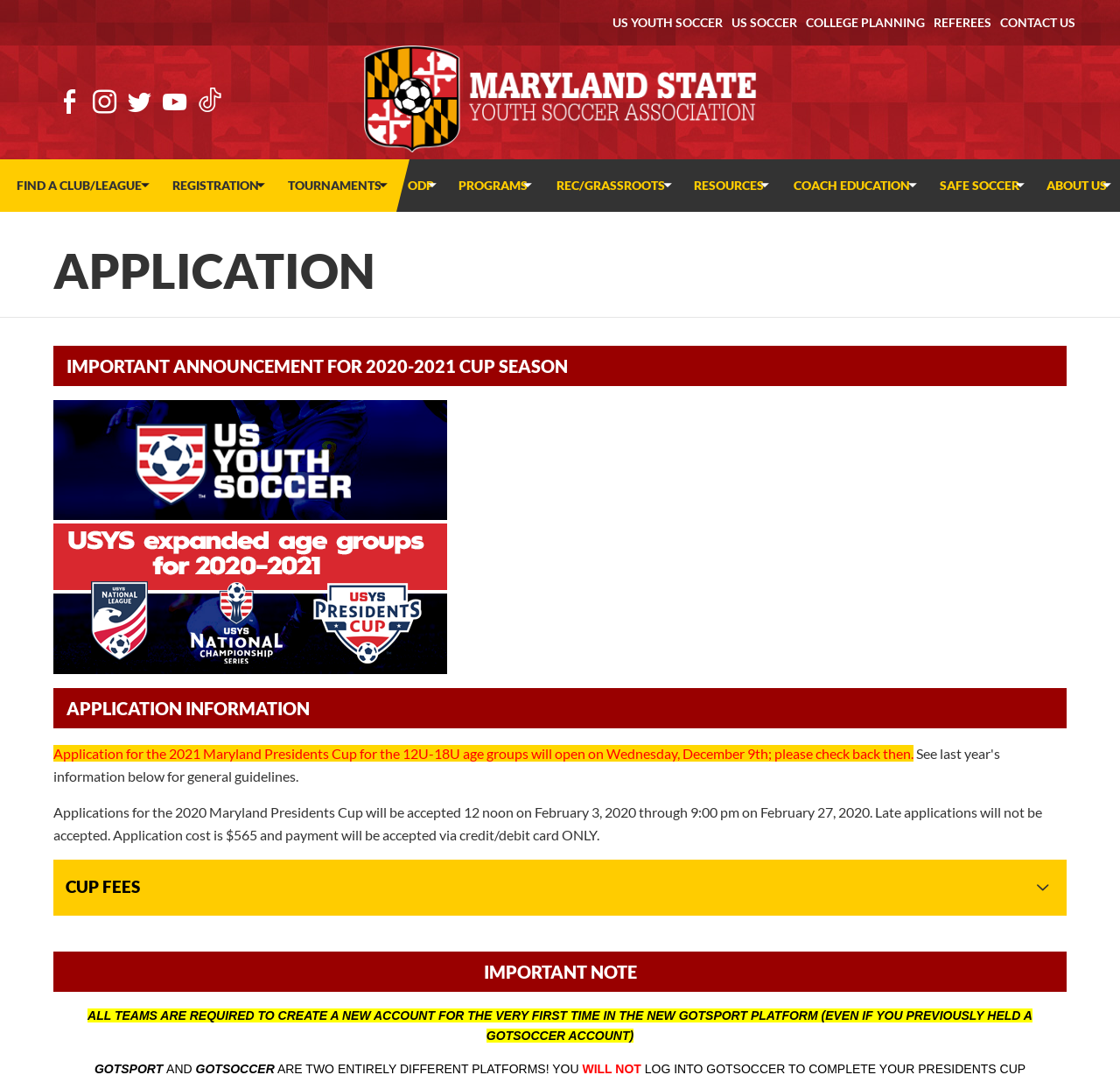Specify the bounding box coordinates for the region that must be clicked to perform the given instruction: "View the APPLICATION INFORMATION".

[0.048, 0.636, 0.952, 0.673]